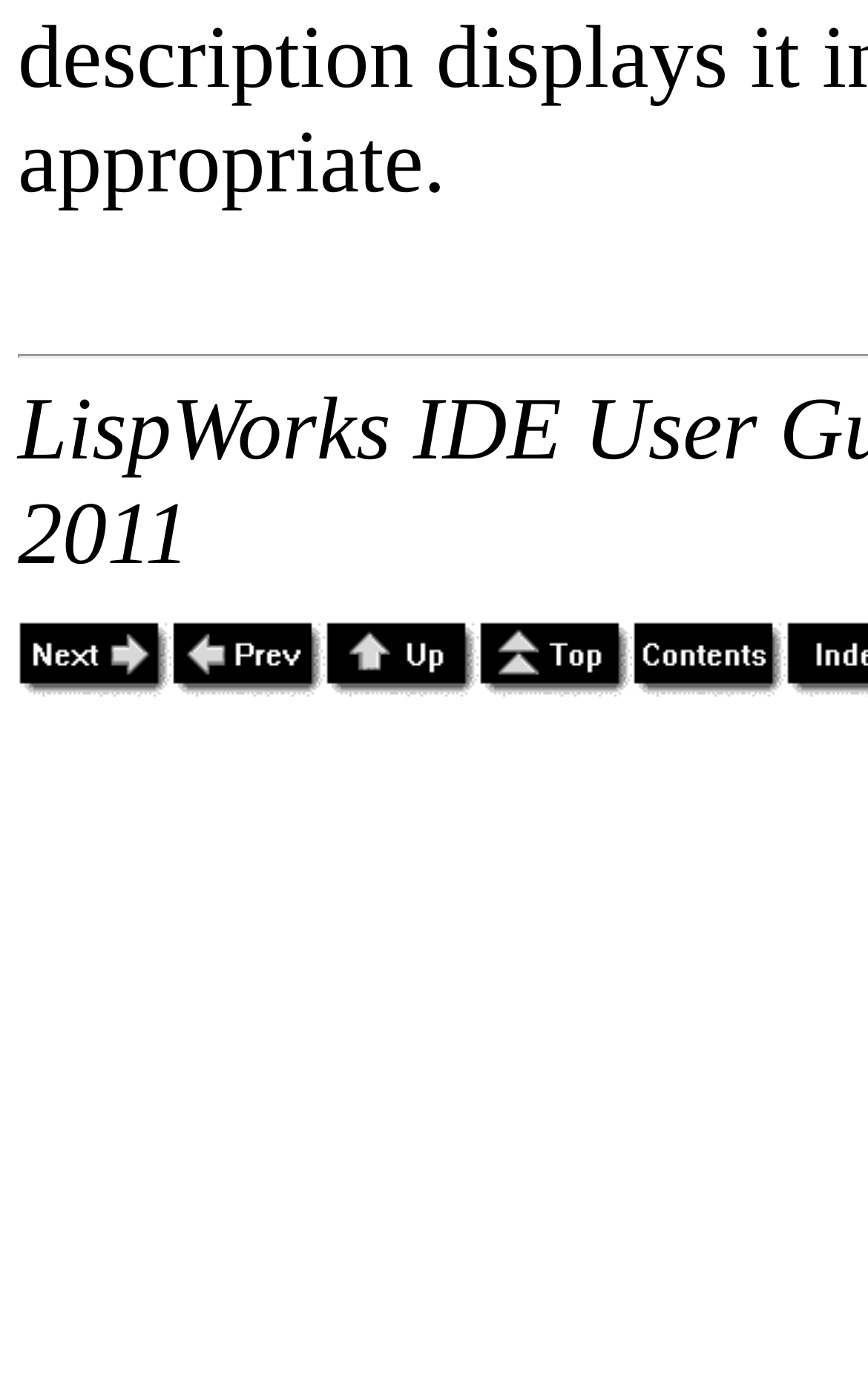What is the first navigation link?
Provide a one-word or short-phrase answer based on the image.

Next